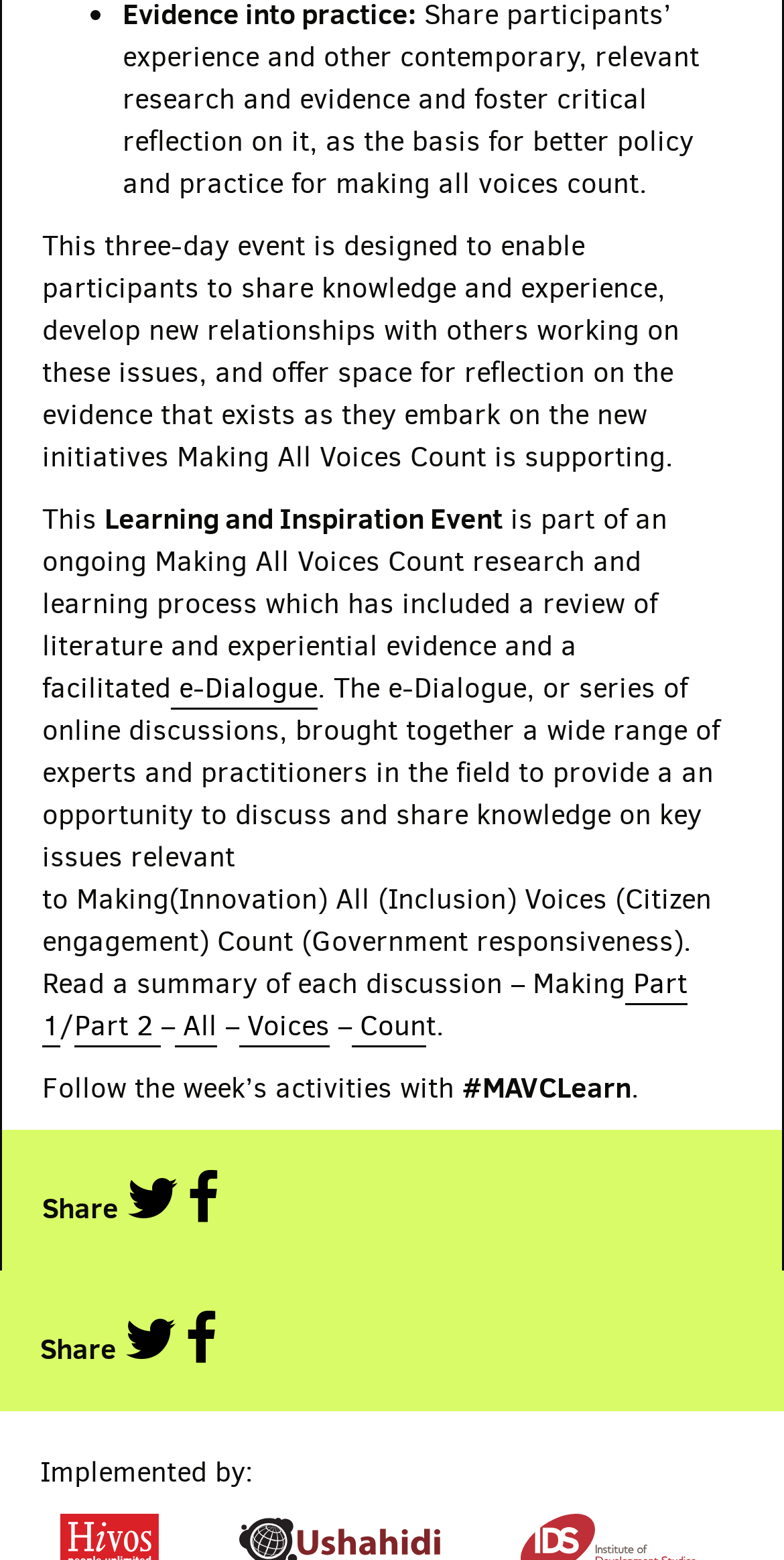Please answer the following question using a single word or phrase: What is the hashtag for following the week's activities?

#MAVCLearn